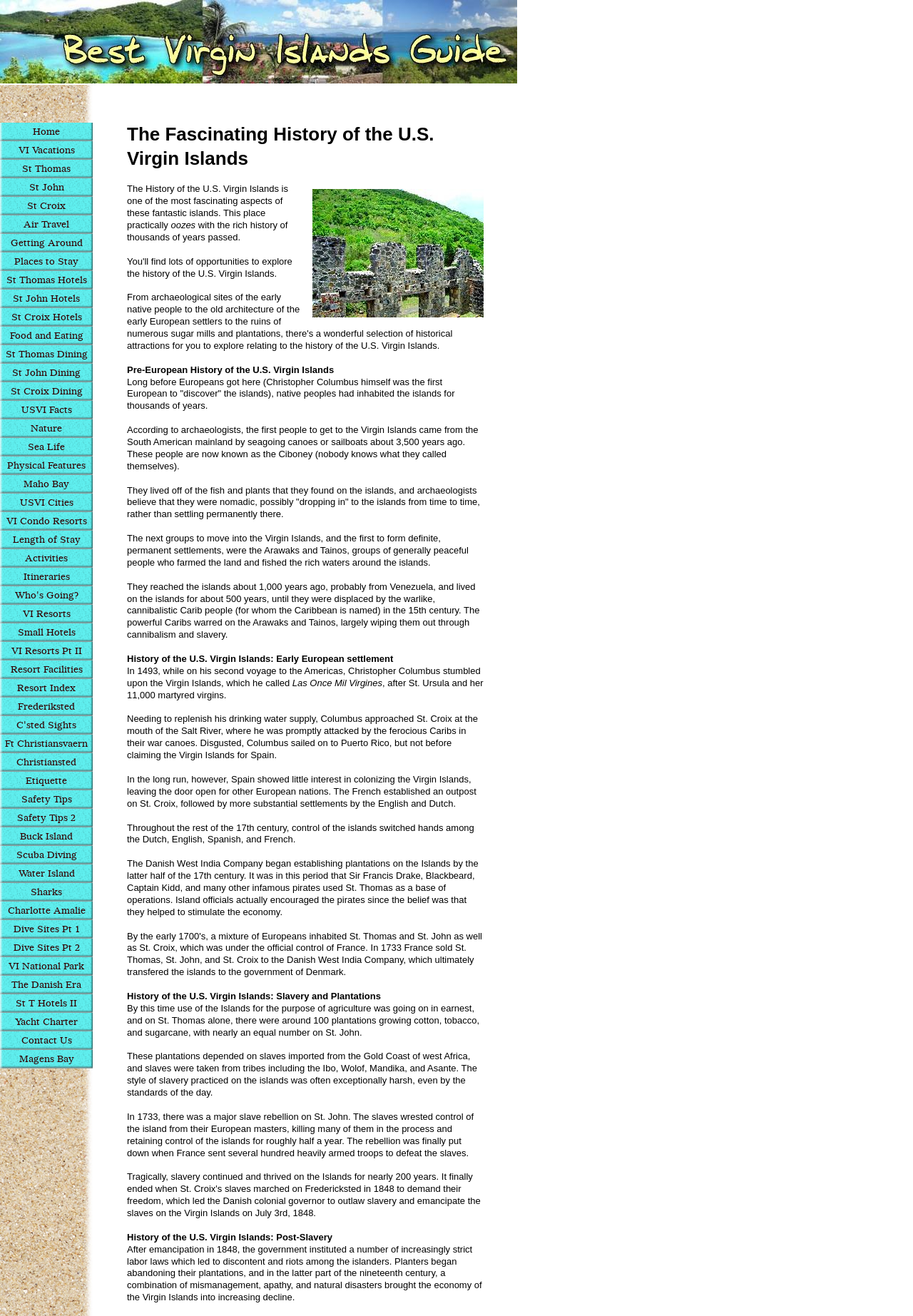Determine the bounding box coordinates of the region I should click to achieve the following instruction: "Read about the 'Pre-European History of the U.S. Virgin Islands'". Ensure the bounding box coordinates are four float numbers between 0 and 1, i.e., [left, top, right, bottom].

[0.139, 0.277, 0.366, 0.285]